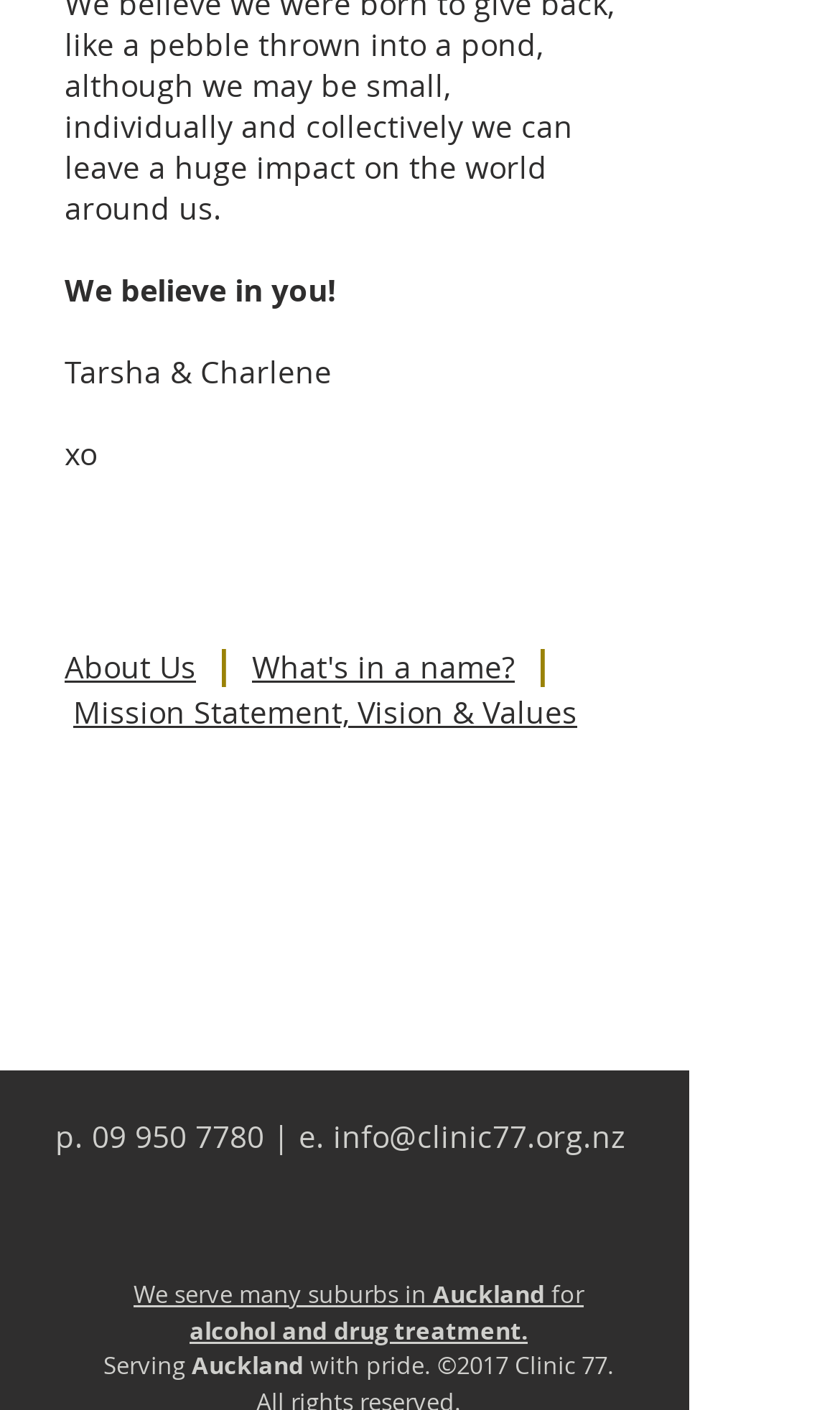What social media platform is linked on the webpage?
Using the screenshot, give a one-word or short phrase answer.

Facebook